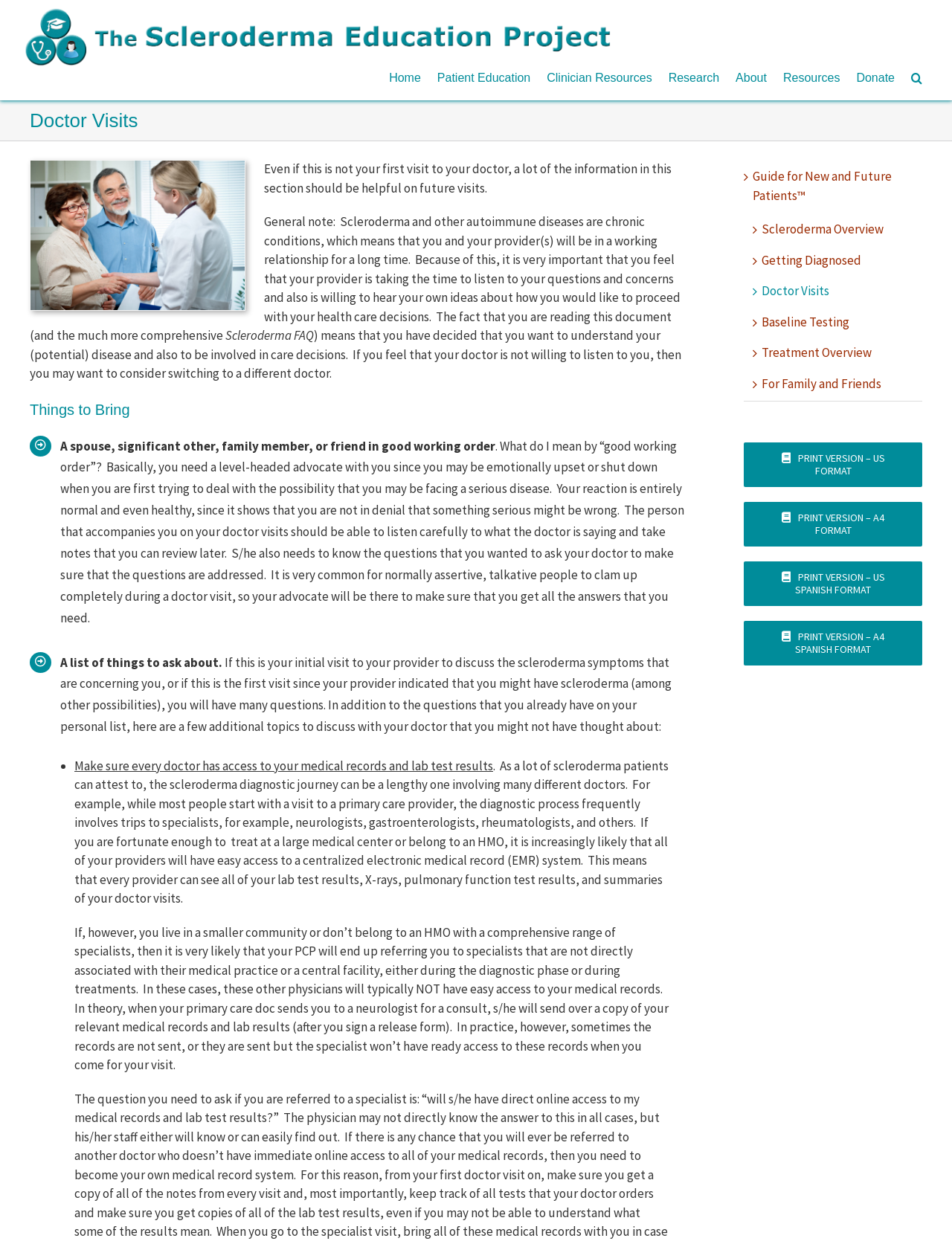Locate the bounding box coordinates of the clickable element to fulfill the following instruction: "Search using the 'Search' button". Provide the coordinates as four float numbers between 0 and 1 in the format [left, top, right, bottom].

[0.957, 0.048, 0.969, 0.078]